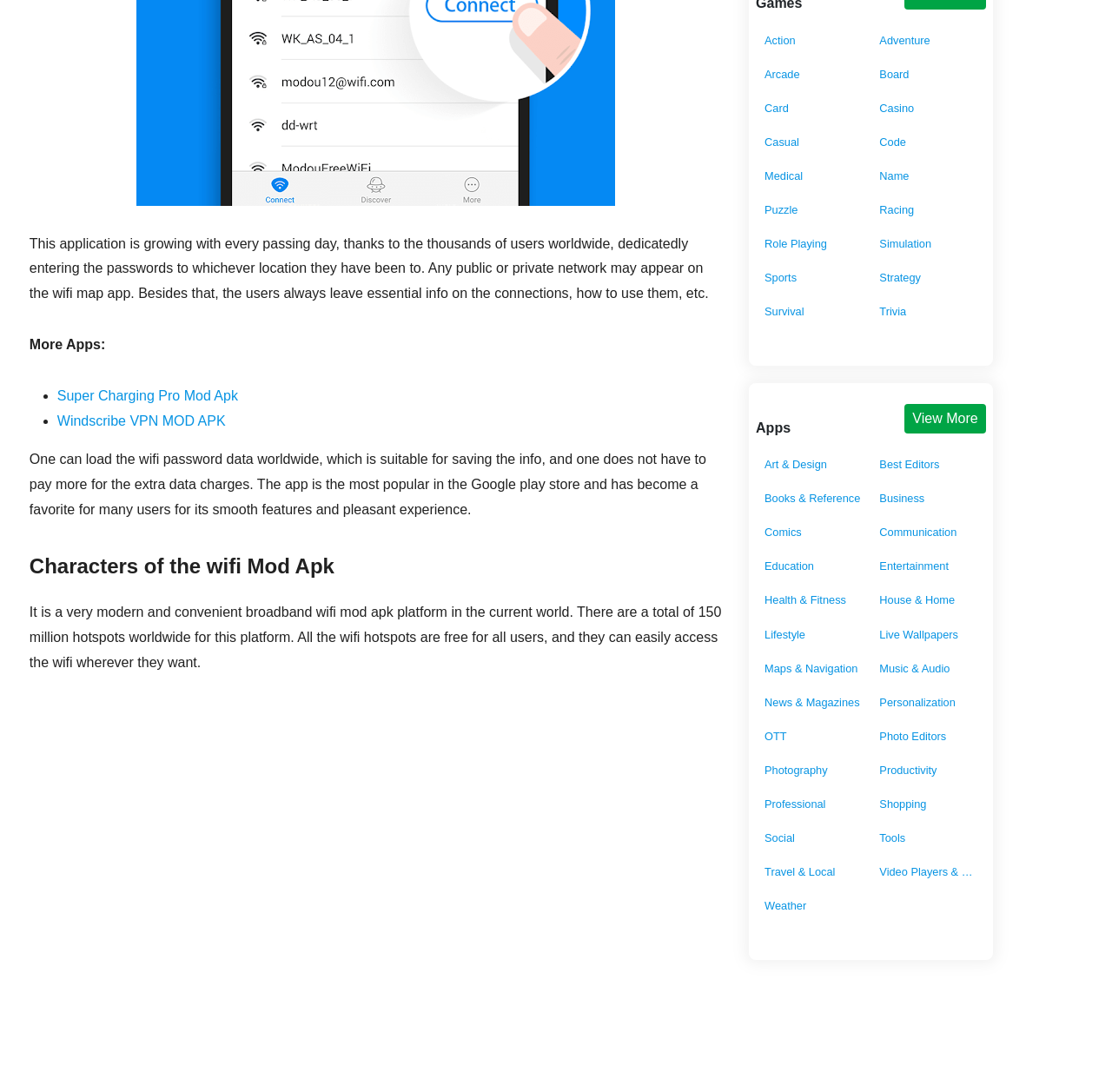Determine the bounding box coordinates of the region that needs to be clicked to achieve the task: "Select Action".

[0.688, 0.028, 0.775, 0.046]